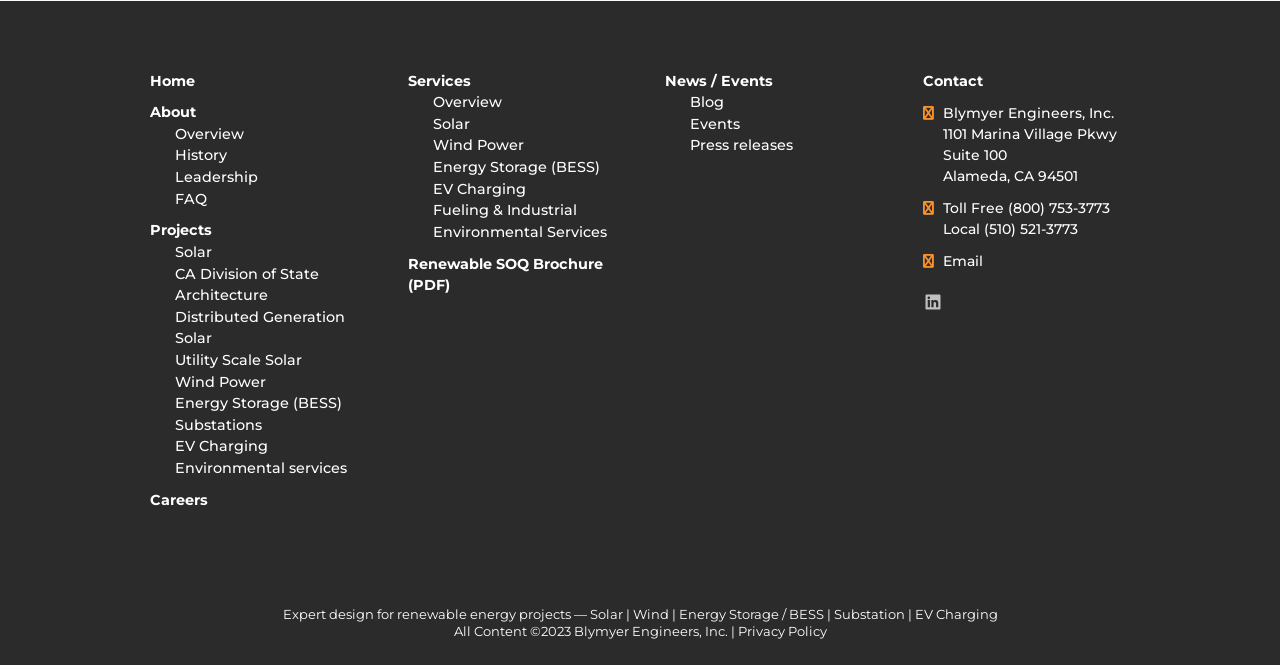Bounding box coordinates should be provided in the format (top-left x, top-left y, bottom-right x, bottom-right y) with all values between 0 and 1. Identify the bounding box for this UI element: Renewable SOQ Brochure (PDF)

[0.318, 0.383, 0.471, 0.442]